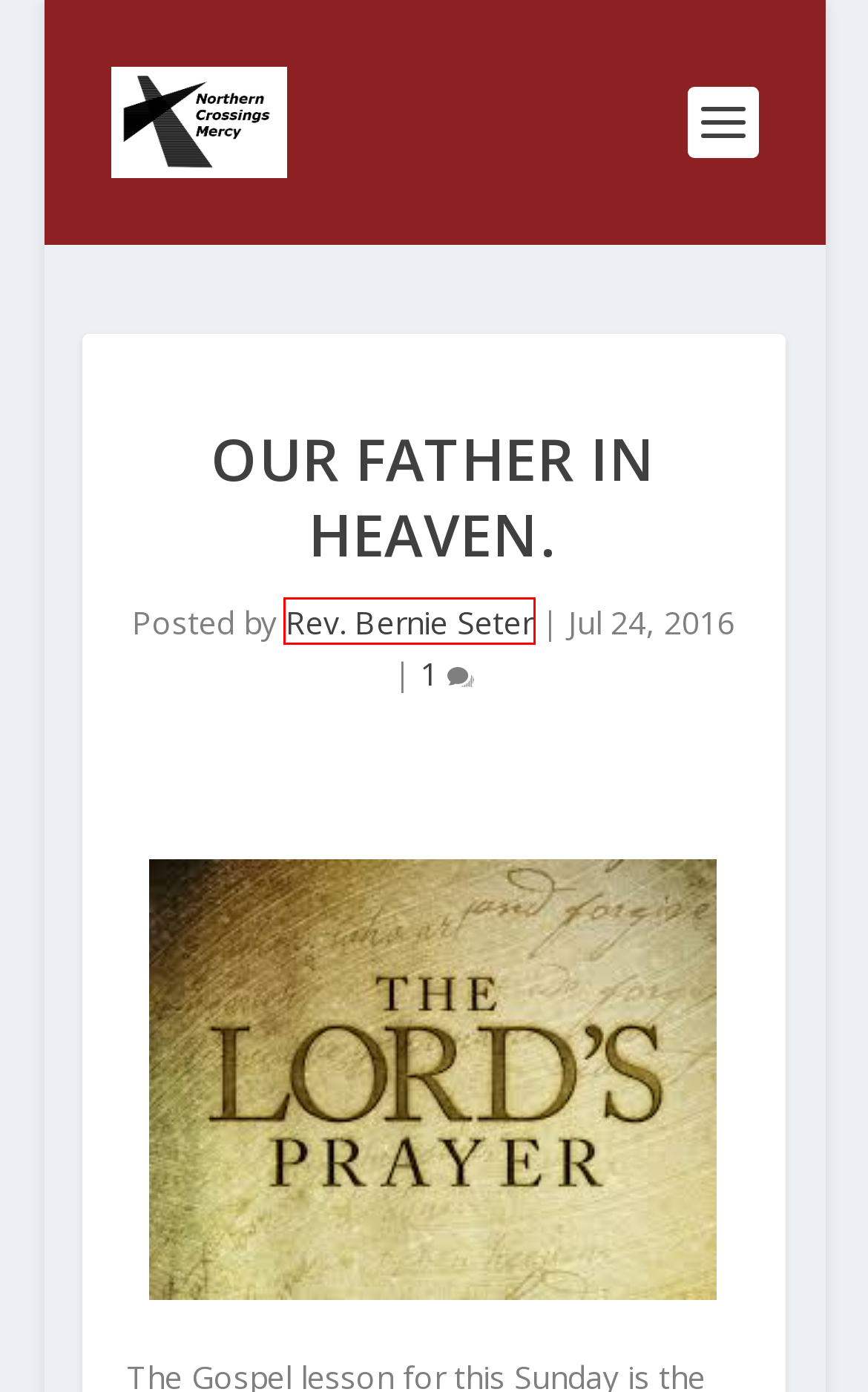Consider the screenshot of a webpage with a red bounding box and select the webpage description that best describes the new page that appears after clicking the element inside the red box. Here are the candidates:
A. mission | "Northern Crossings"
B. The Most Popular WordPress Themes In The World
C. the Lord’s Prayer | "Northern Crossings"
D. Rev. Bernie Seter | "Northern Crossings"
E. Hilary | "Northern Crossings"
F. "Northern Crossings" | A Lutheran Mercy Blog from North Dakota and Northern Minnesota
G. Minot | "Northern Crossings"
H. Ken Weinlaeder | "Northern Crossings"

D